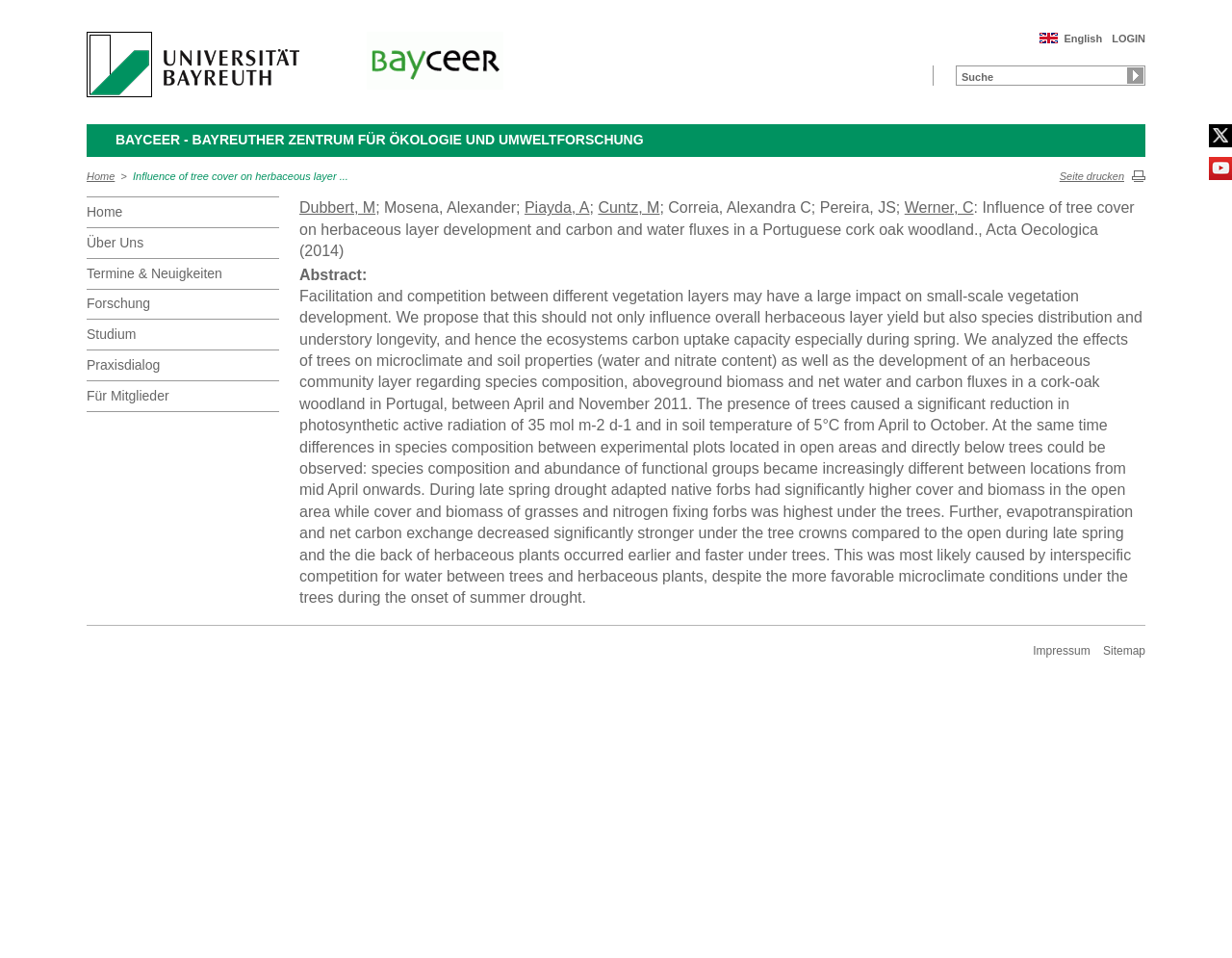Provide a single word or phrase to answer the given question: 
What is the title of the publication?

Influence of tree cover on herbaceous layer development